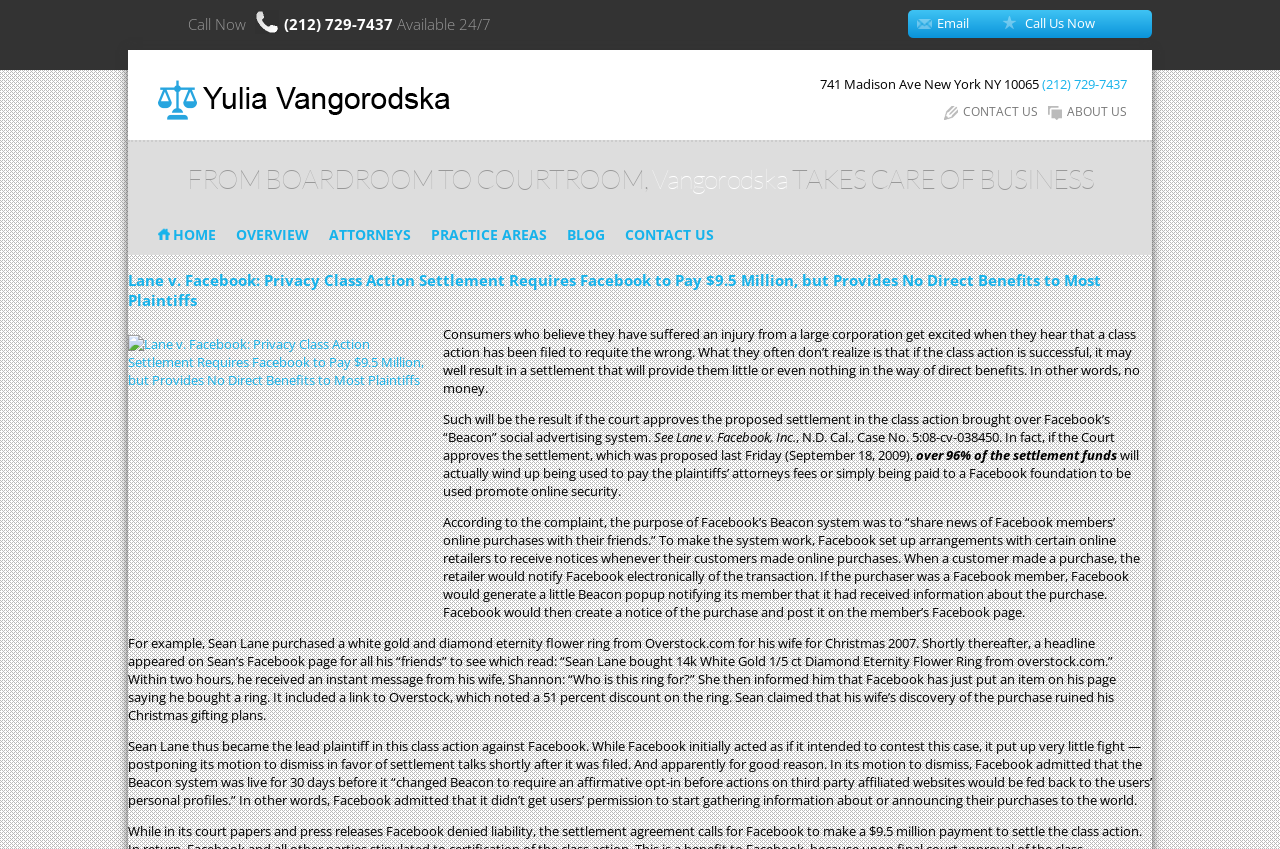What is the topic of the blog post?
Using the screenshot, give a one-word or short phrase answer.

Lane v. Facebook class action settlement